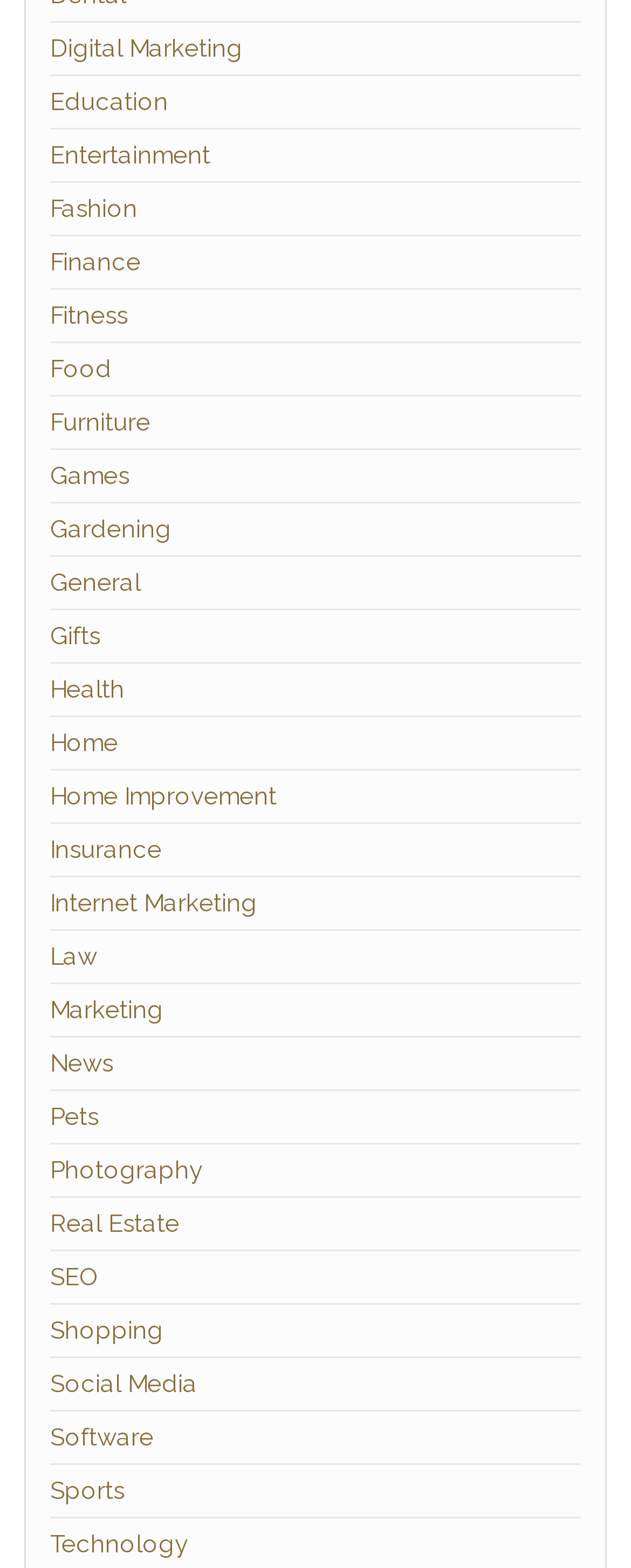What categories are available on this website?
Using the visual information, respond with a single word or phrase.

Multiple categories